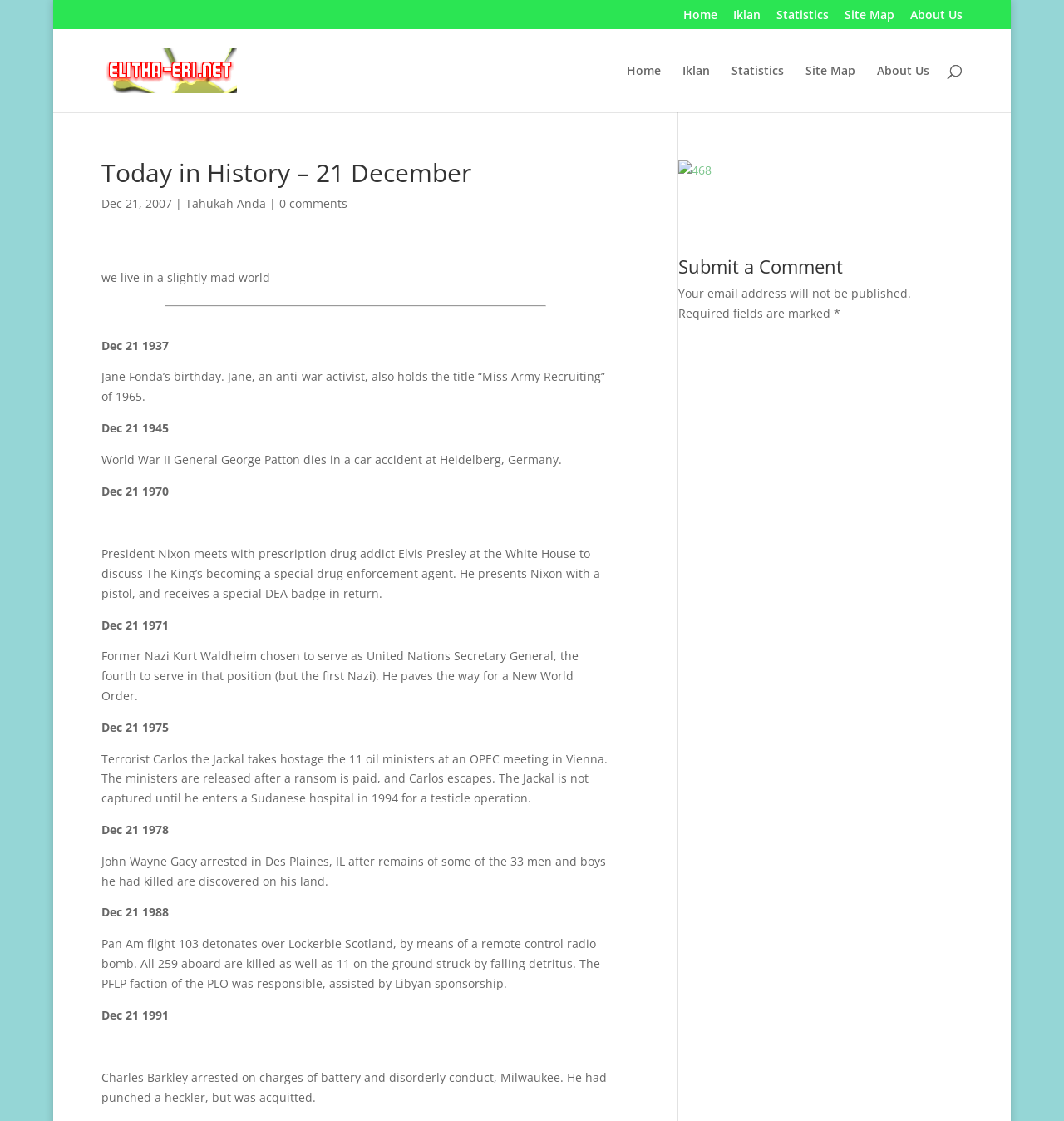Please specify the bounding box coordinates of the region to click in order to perform the following instruction: "Submit a comment".

[0.095, 0.229, 0.905, 0.253]